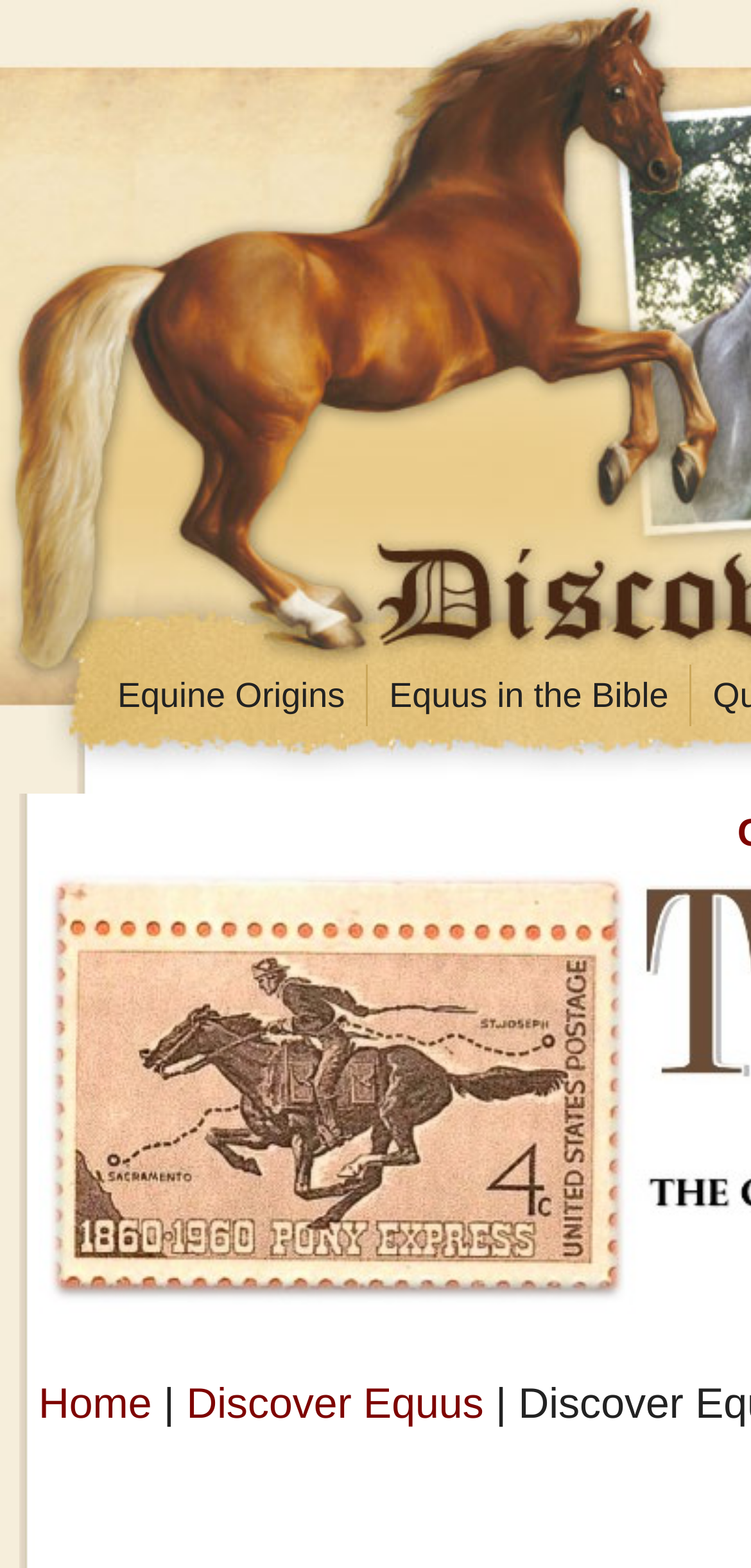Articulate a complete and detailed caption of the webpage elements.

The webpage is about equine education, providing information on horse breeds and more. At the top, there is a section with two columns, each containing a link. The left column has a link titled "Equine Origins", and the right column has a link titled "Equus in the Bible". 

Below this section, there is a navigation bar with three elements. On the left, there is a "Home" link. Next to it, there is a vertical separator, represented by a "|" character. On the right side of the separator, there is a "Discover Equus" link, which is likely the title of the webpage.